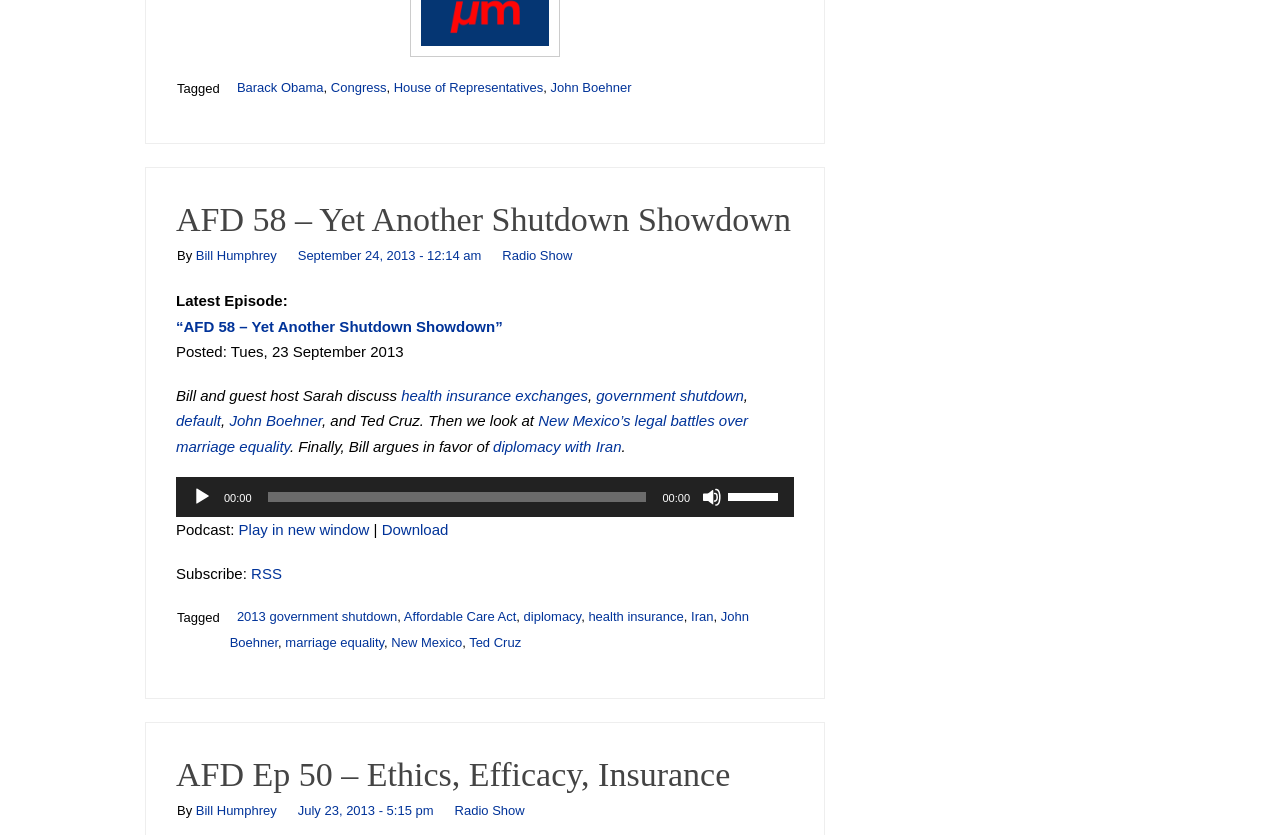Identify the bounding box coordinates of the part that should be clicked to carry out this instruction: "Read the article about AFD 58".

[0.138, 0.24, 0.618, 0.284]